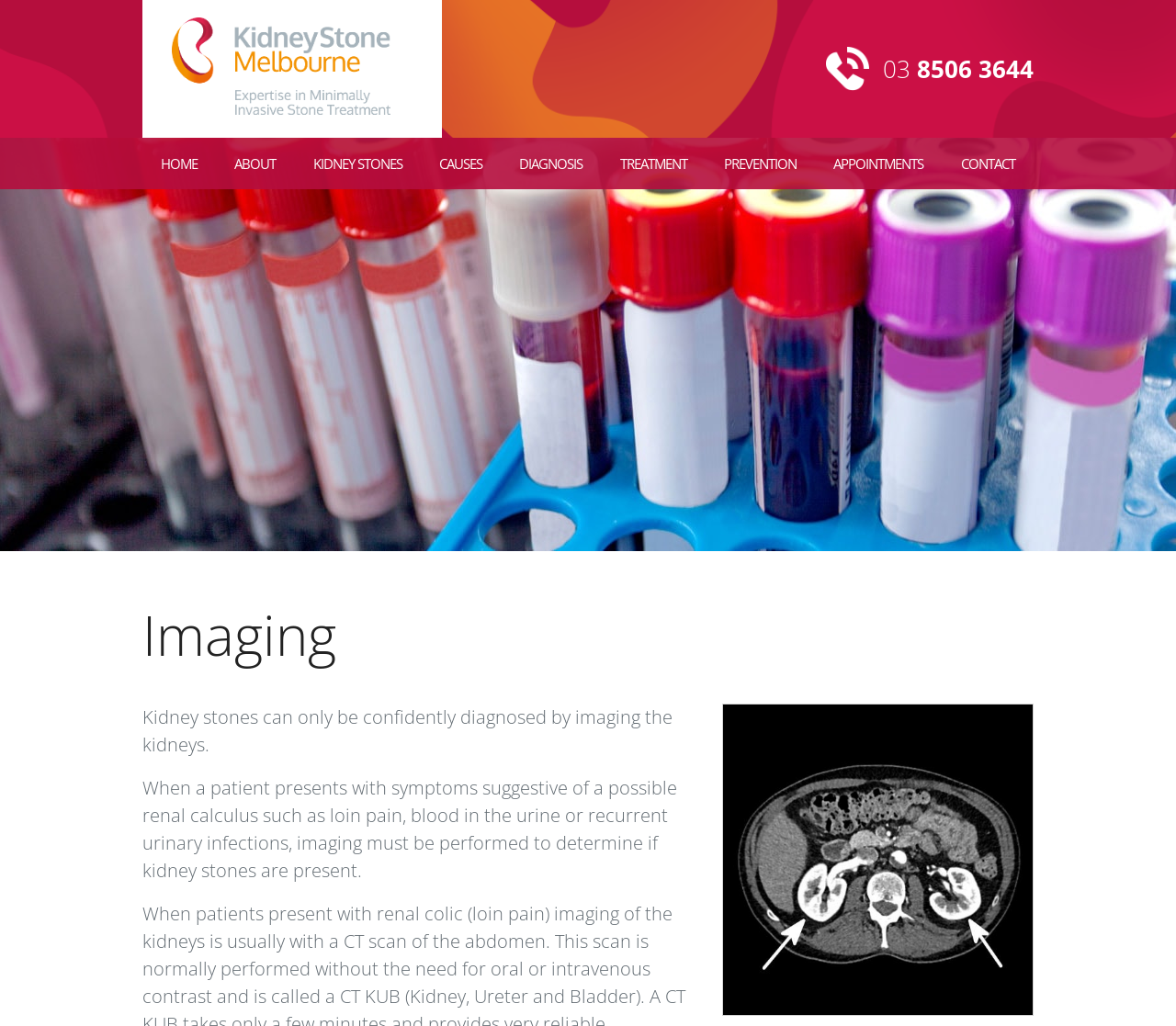Locate the bounding box coordinates of the area to click to fulfill this instruction: "Click on the 'CONTACT' link". The bounding box should be presented as four float numbers between 0 and 1, in the order [left, top, right, bottom].

[0.801, 0.134, 0.879, 0.184]